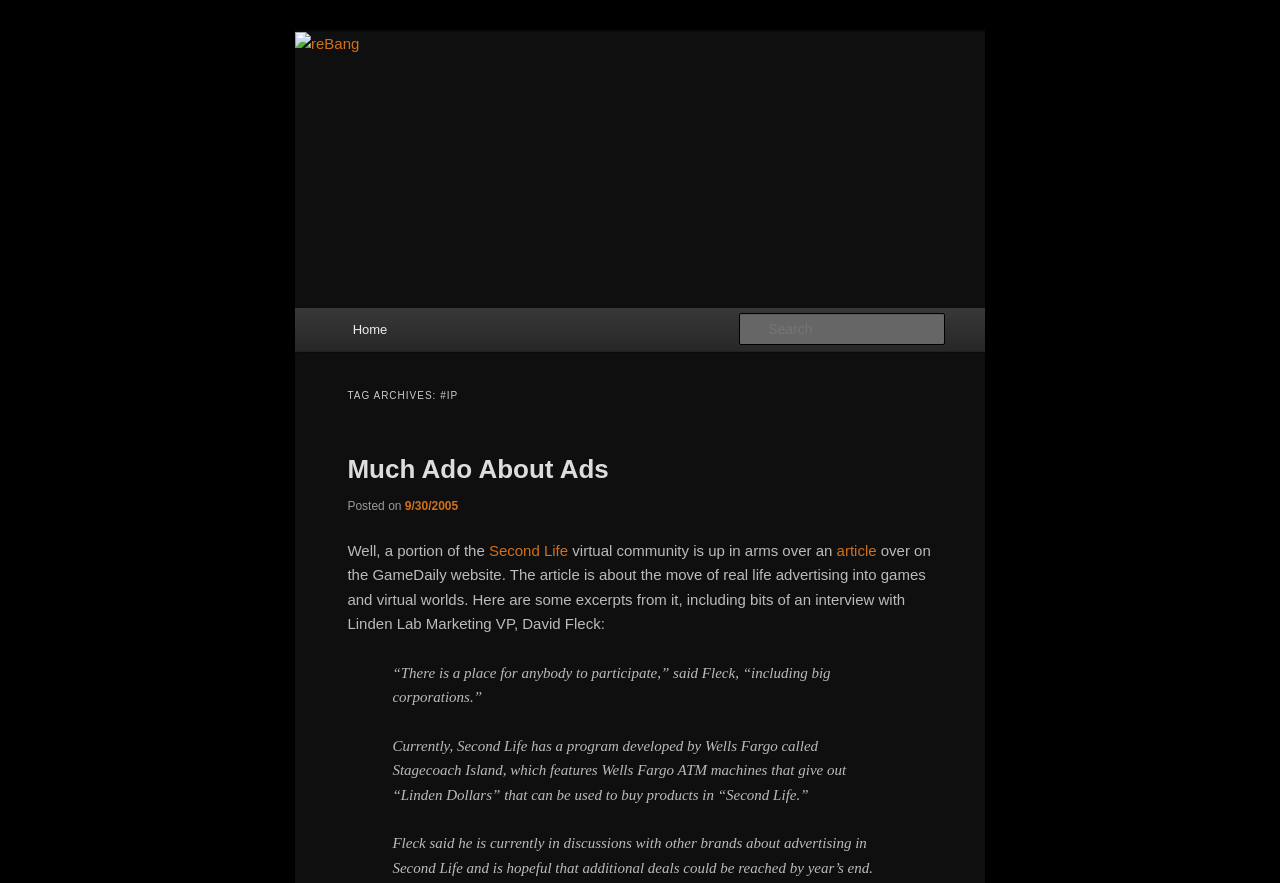Provide the bounding box coordinates of the UI element this sentence describes: "parent_node: reBang".

[0.23, 0.036, 0.77, 0.349]